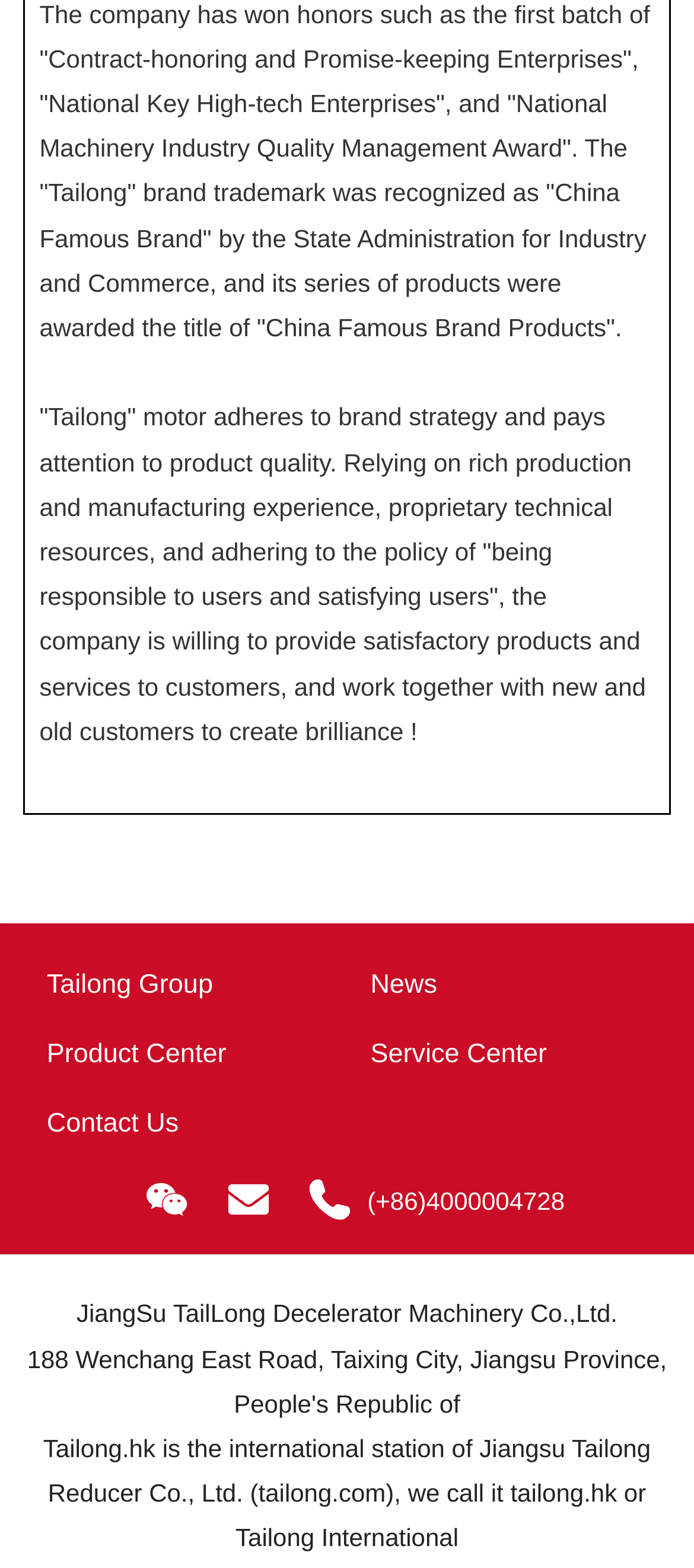Kindly determine the bounding box coordinates of the area that needs to be clicked to fulfill this instruction: "visit tailong.com".

[0.372, 0.943, 0.556, 0.961]